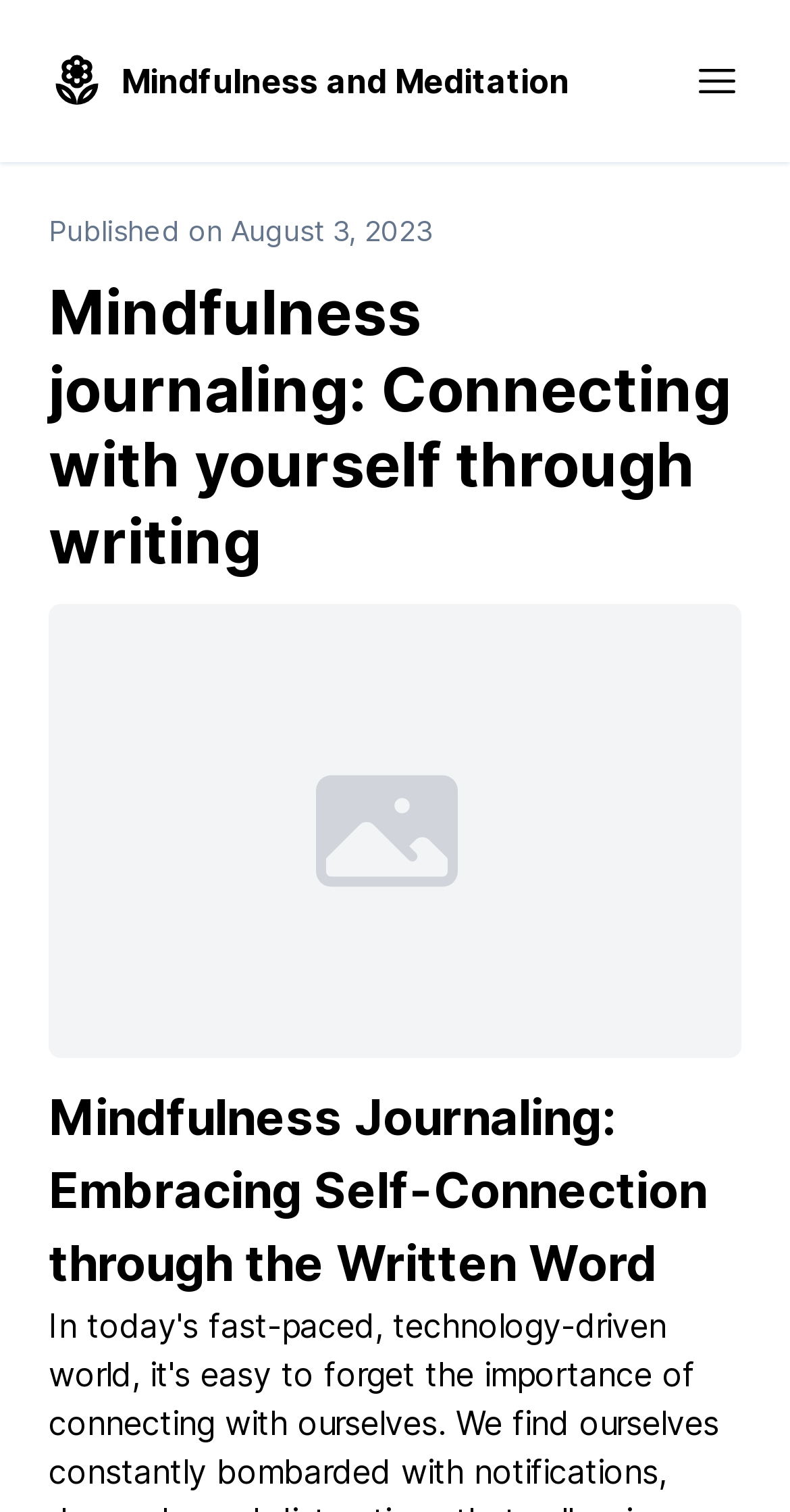What is the text above the published date?
Offer a detailed and exhaustive answer to the question.

I looked at the static text elements near the published date and found the text 'Published on' above it.